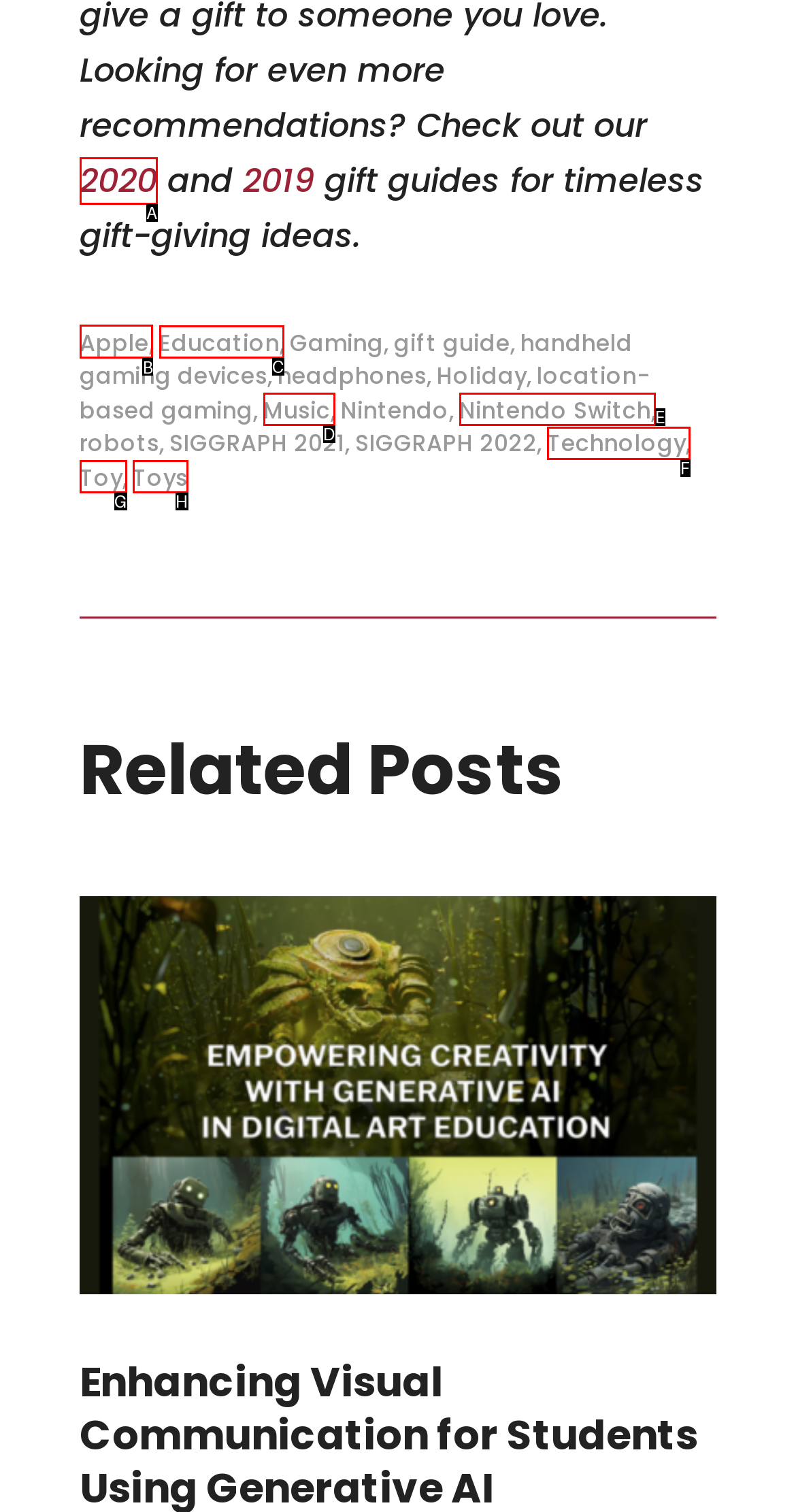Determine the HTML element to click for the instruction: Explore Apple.
Answer with the letter corresponding to the correct choice from the provided options.

B